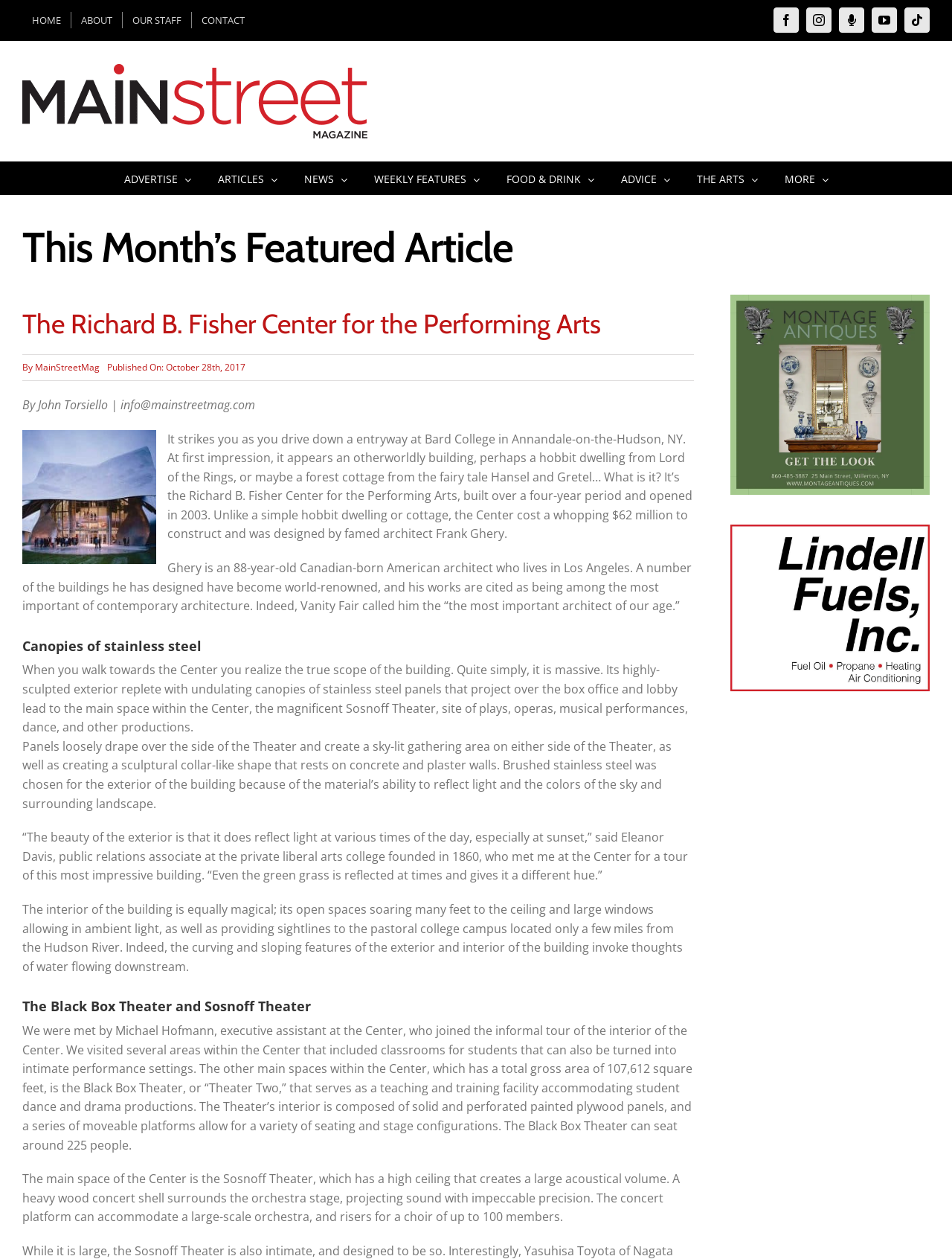Provide your answer in one word or a succinct phrase for the question: 
What is the name of the building described in the article?

The Richard B. Fisher Center for the Performing Arts